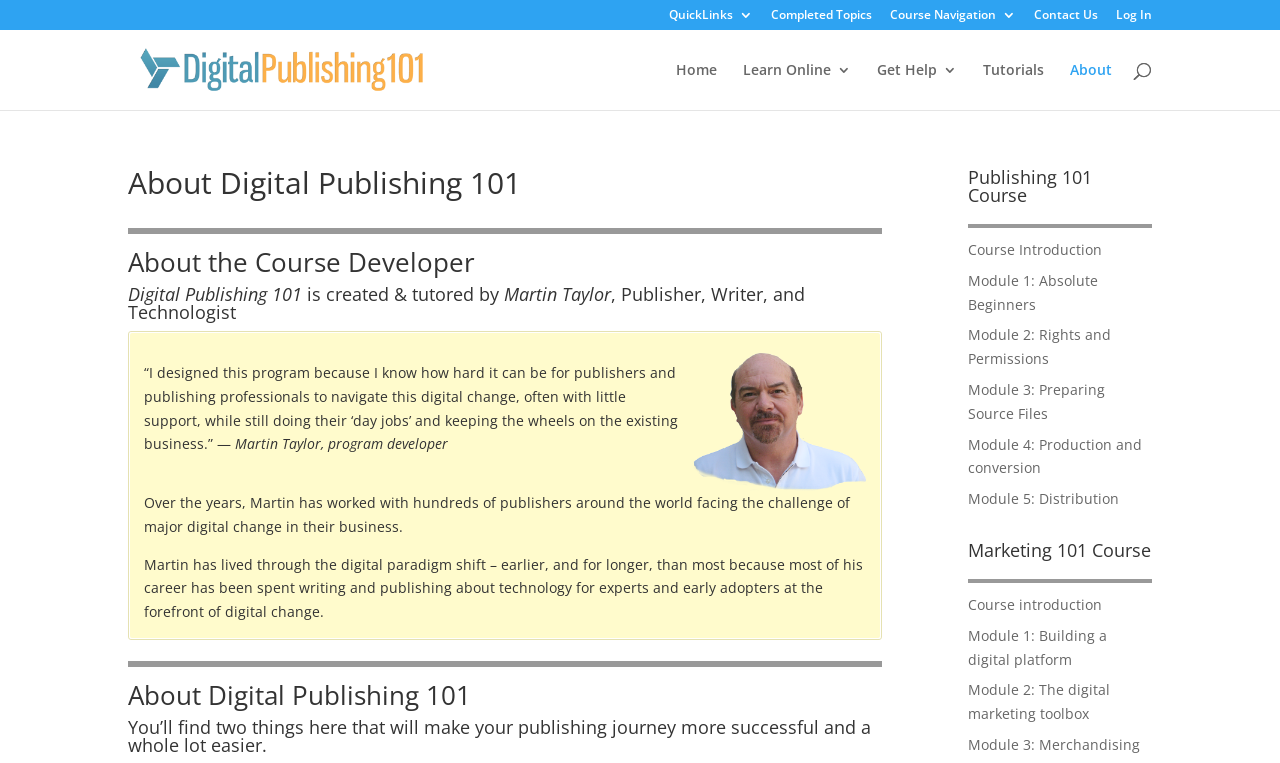Determine the webpage's heading and output its text content.

About Digital Publishing 101